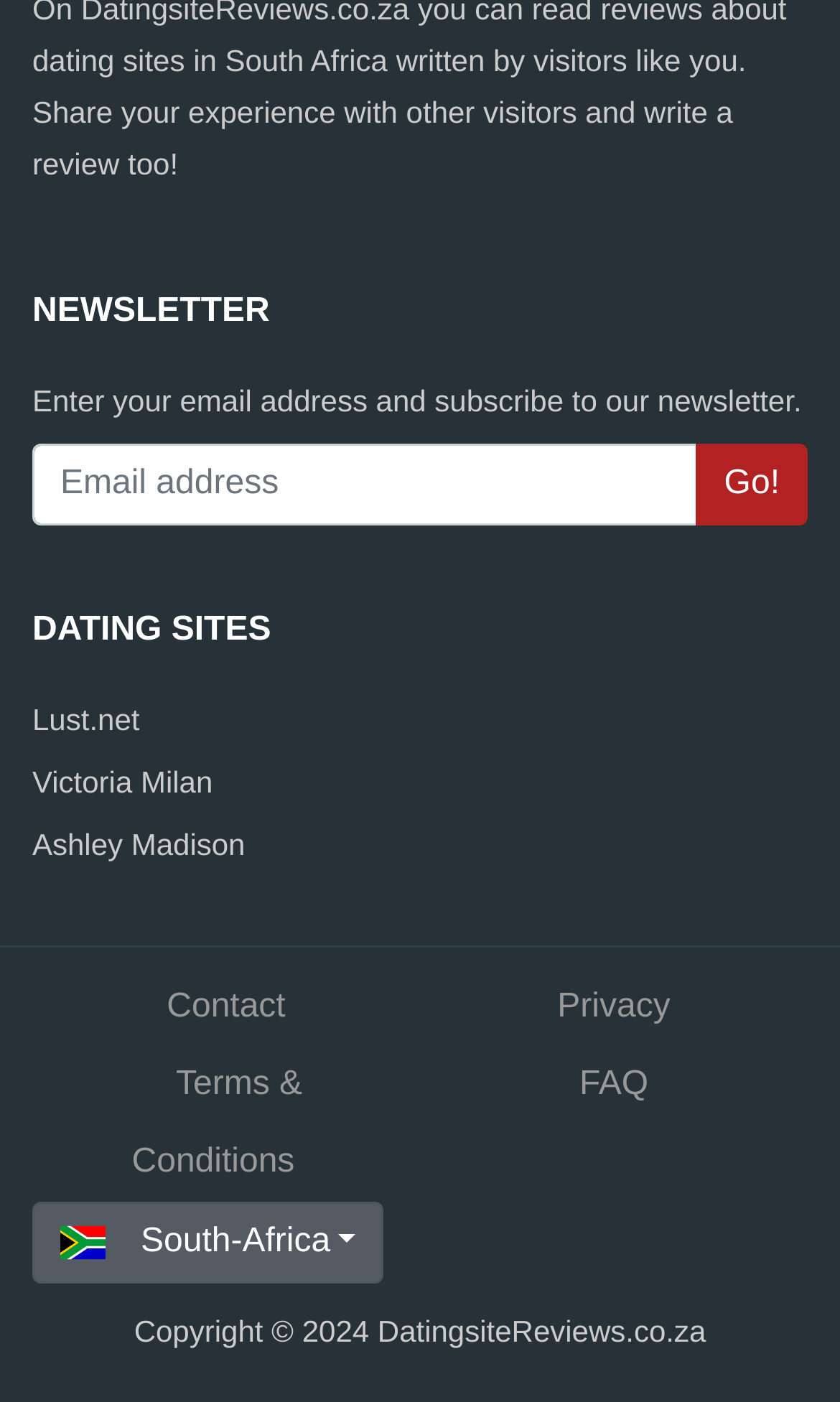Please locate the bounding box coordinates of the element that needs to be clicked to achieve the following instruction: "Subscribe to the newsletter". The coordinates should be four float numbers between 0 and 1, i.e., [left, top, right, bottom].

[0.038, 0.316, 0.831, 0.375]